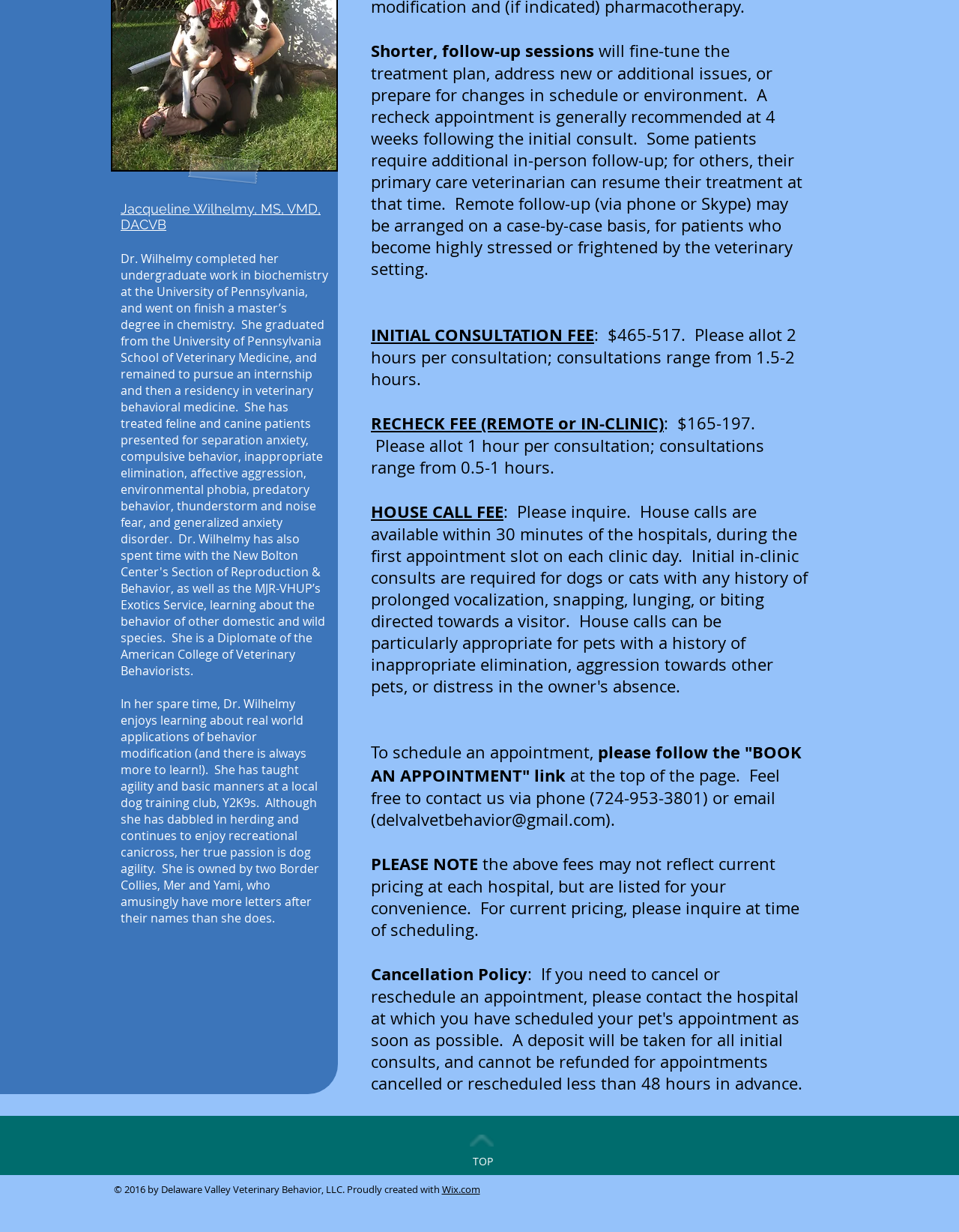How can you contact Dr. Wilhelmy's office?
Answer the question in a detailed and comprehensive manner.

The webpage provides contact information, including a phone number (724-953-3801) and an email address (delvalvetbehavior@gmail.com), which can be used to contact Dr. Wilhelmy's office.